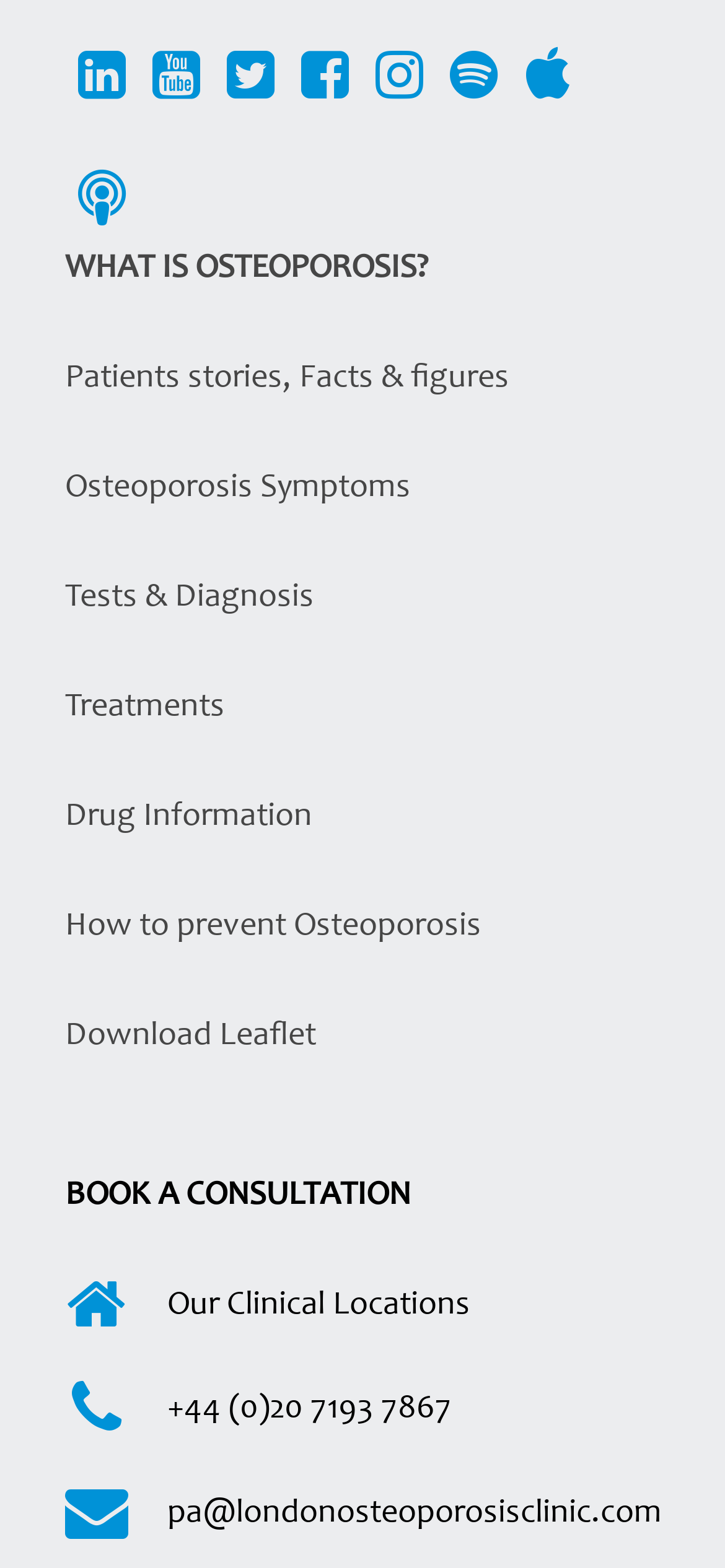Identify the bounding box coordinates of the region I need to click to complete this instruction: "Read about Osteoporosis Symptoms".

[0.09, 0.301, 0.567, 0.322]